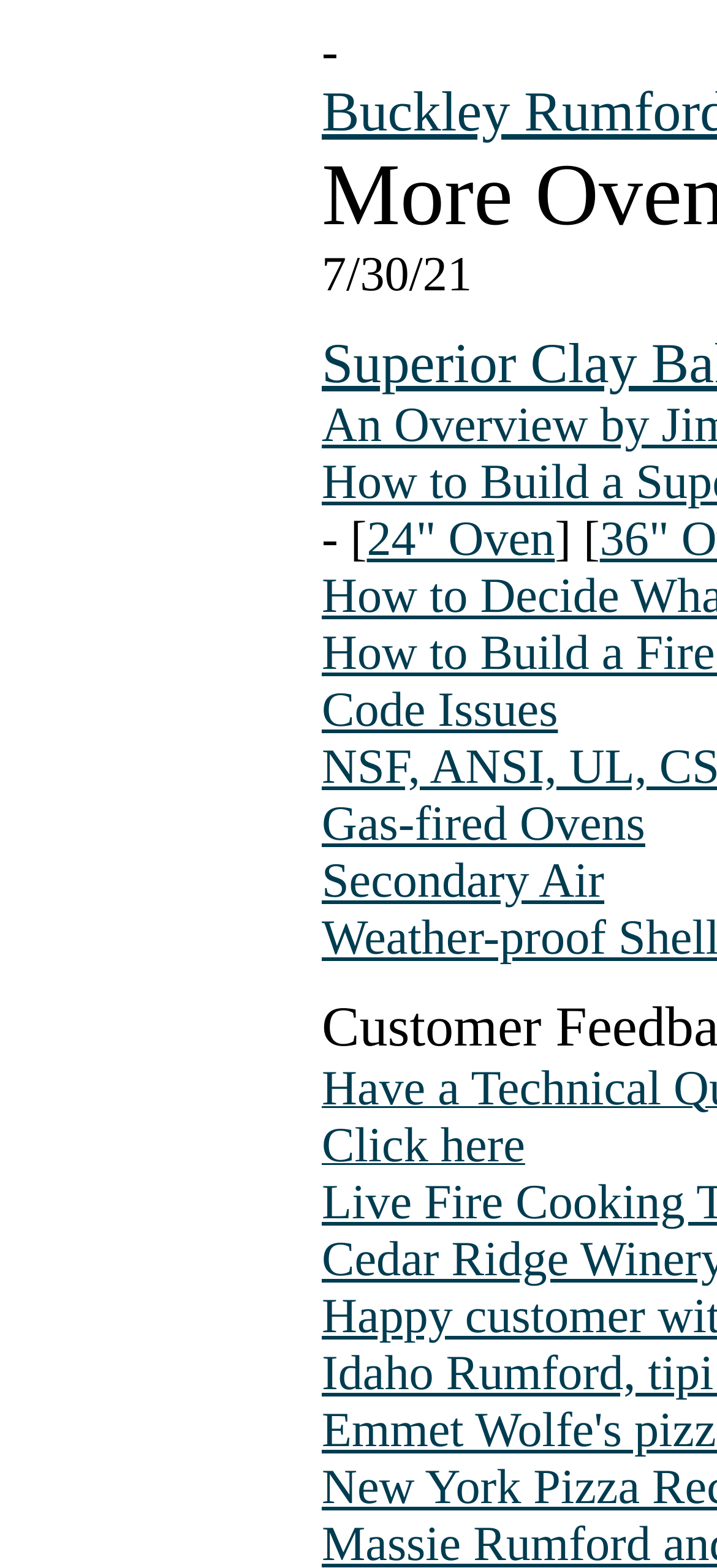Specify the bounding box coordinates (top-left x, top-left y, bottom-right x, bottom-right y) of the UI element in the screenshot that matches this description: 24" Oven

[0.512, 0.326, 0.774, 0.361]